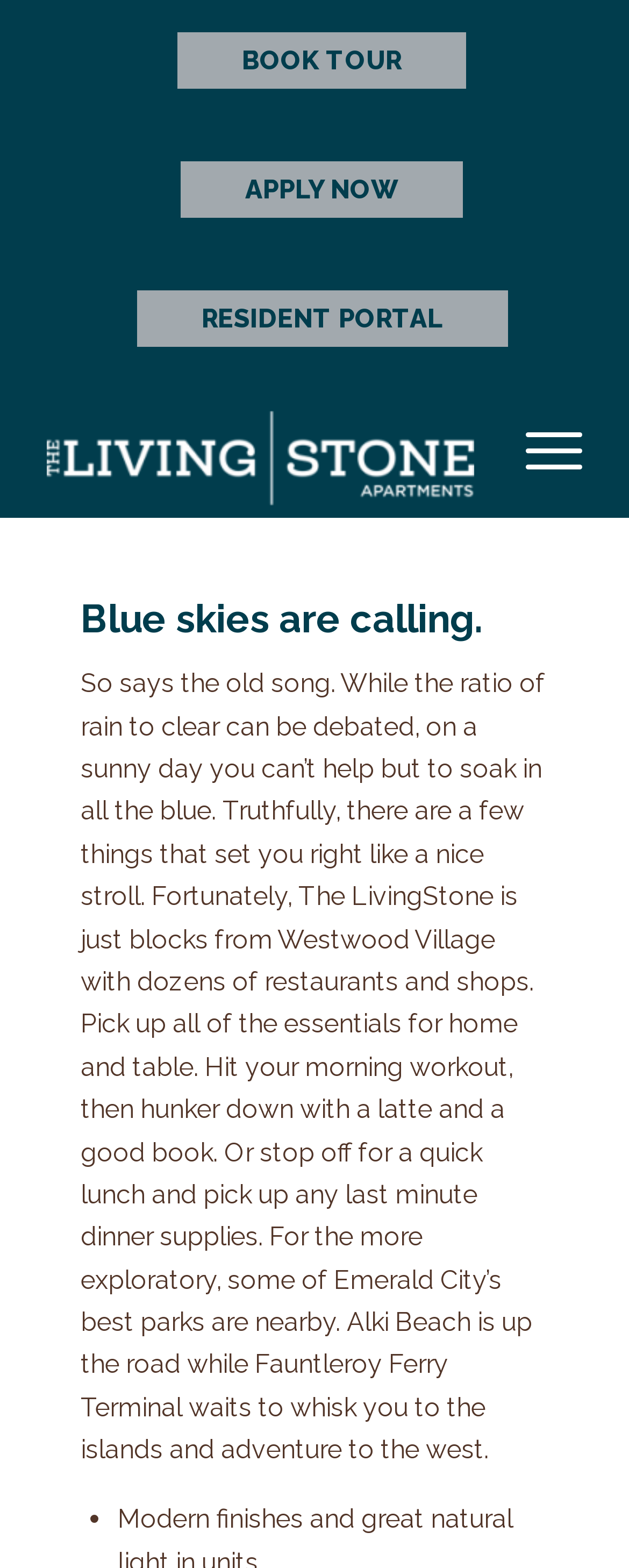Give a detailed account of the webpage.

The webpage appears to be a promotional page for The Livingstone Apartments in West Seattle, WA. At the top, there are three prominent links: "BOOK TOUR", "APPLY NOW", and "RESIDENT PORTAL", which are positioned horizontally and take up a significant portion of the top section.

Below these links, there is a table layout element that contains a link to the apartment's main page, accompanied by an image with the same description. This image is likely a logo or a banner for The Livingstone Apartments.

On the right side of the page, there is a "Menu" link. Below this link, the main content of the page begins. The heading "Blue skies are calling" is centered and takes up a significant portion of the page. This is followed by a block of text that describes the benefits of living at The Livingstone Apartments, including its proximity to Westwood Village, restaurants, shops, parks, and the Fauntleroy Ferry Terminal. The text also mentions the convenience of being able to pick up essentials, work out, and enjoy a latte and a good book.

At the bottom of the page, there is a list marker, indicated by a bullet point, but the list itself is not present in the provided accessibility tree.